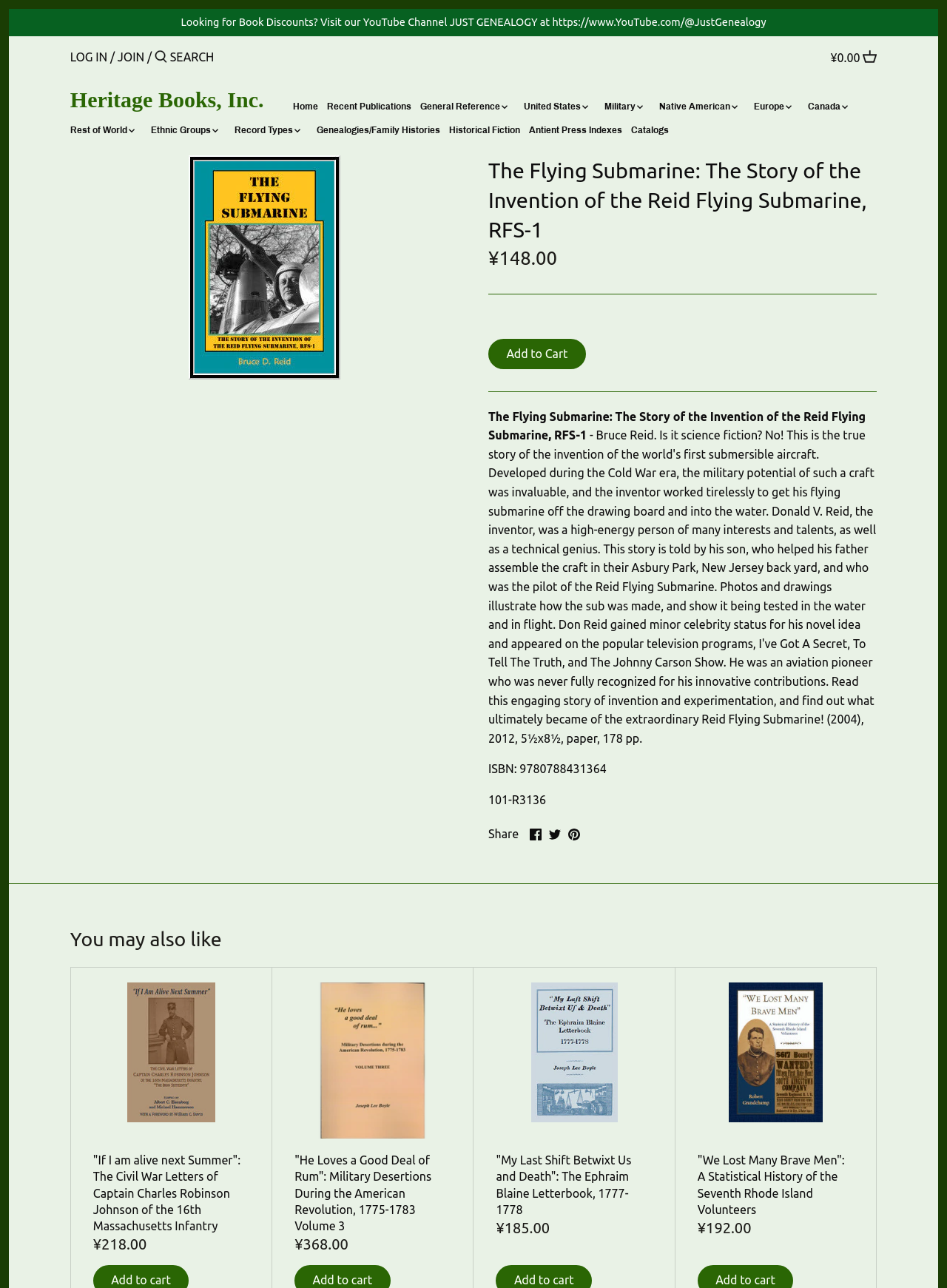Find and specify the bounding box coordinates that correspond to the clickable region for the instruction: "add to cart".

[0.516, 0.263, 0.619, 0.286]